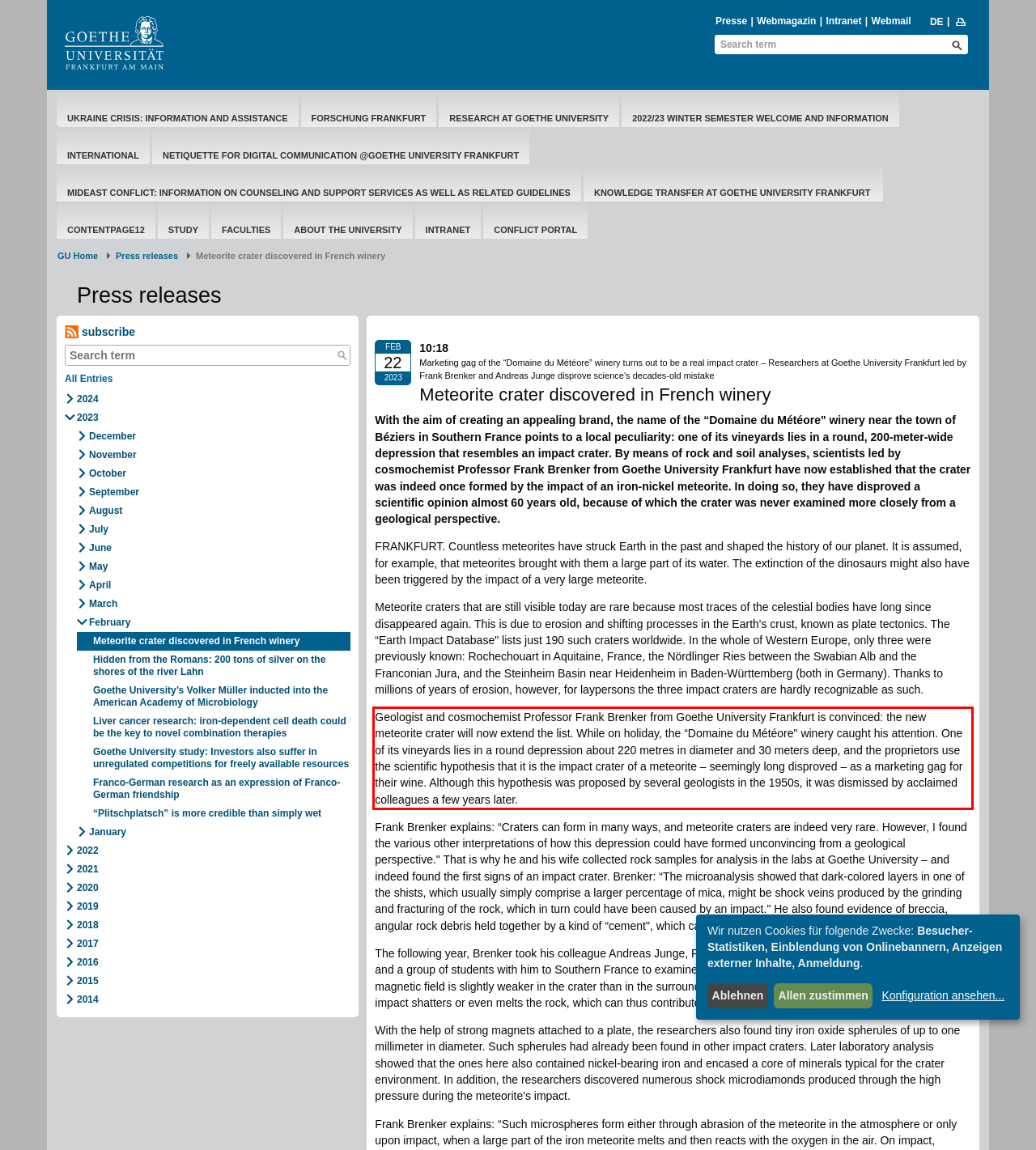You are presented with a webpage screenshot featuring a red bounding box. Perform OCR on the text inside the red bounding box and extract the content.

Geologist and cosmochemist Professor Frank Brenker from Goethe University Frankfurt is convinced: the new meteorite crater will now extend the list. While on holiday, the “Domaine du Météore" winery caught his attention. One of its vineyards lies in a round depression about 220 metres in diameter and 30 meters deep, and the proprietors use the scientific hypothesis that it is the impact crater of a meteorite – seemingly long disproved – as a marketing gag for their wine. Although this hypothesis was proposed by several geologists in the 1950s, it was dismissed by acclaimed colleagues a few years later.